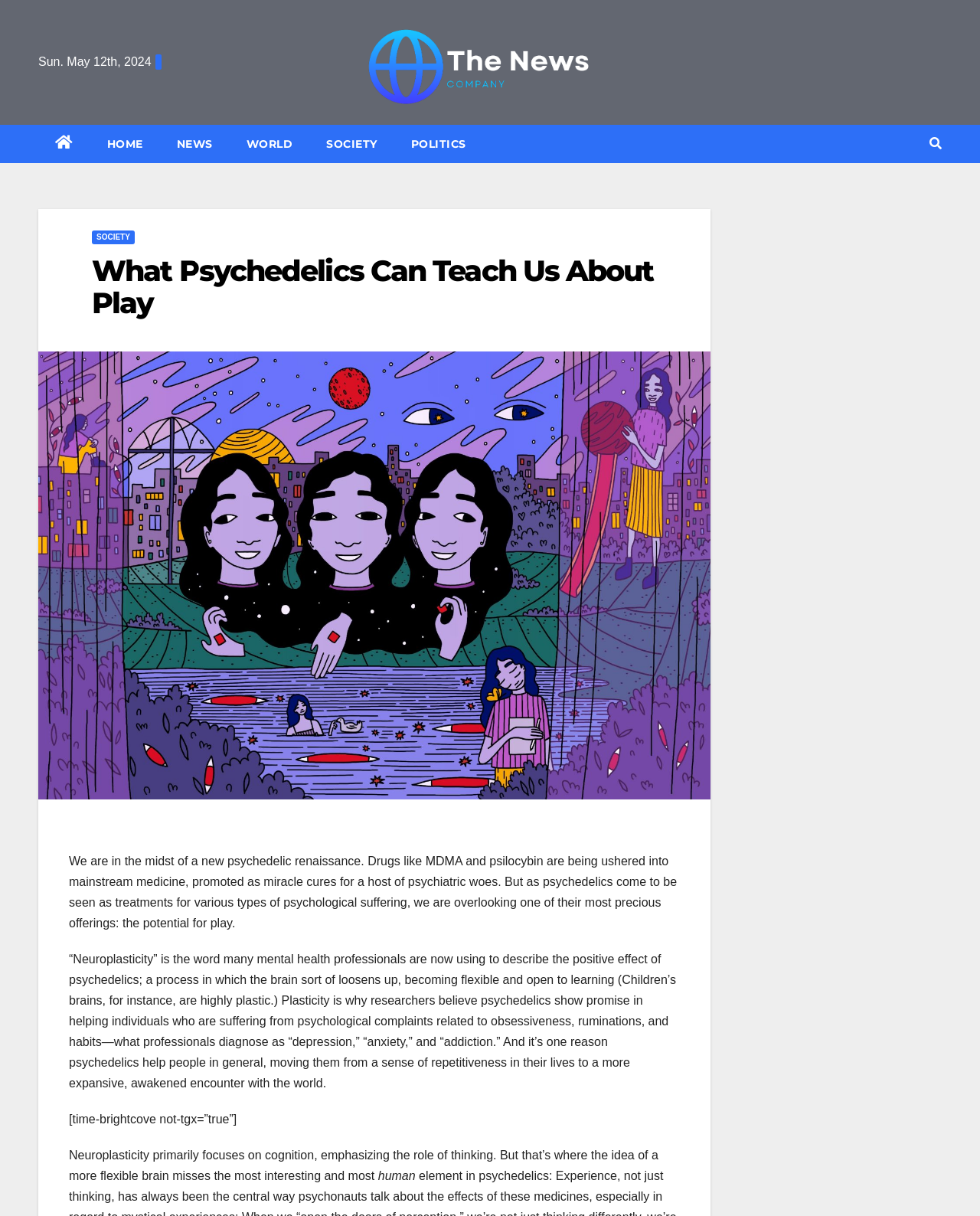What is the name of the news company?
Can you give a detailed and elaborate answer to the question?

I found the name of the news company by looking at the top of the webpage, where I saw a link element with the content 'The News Company'.